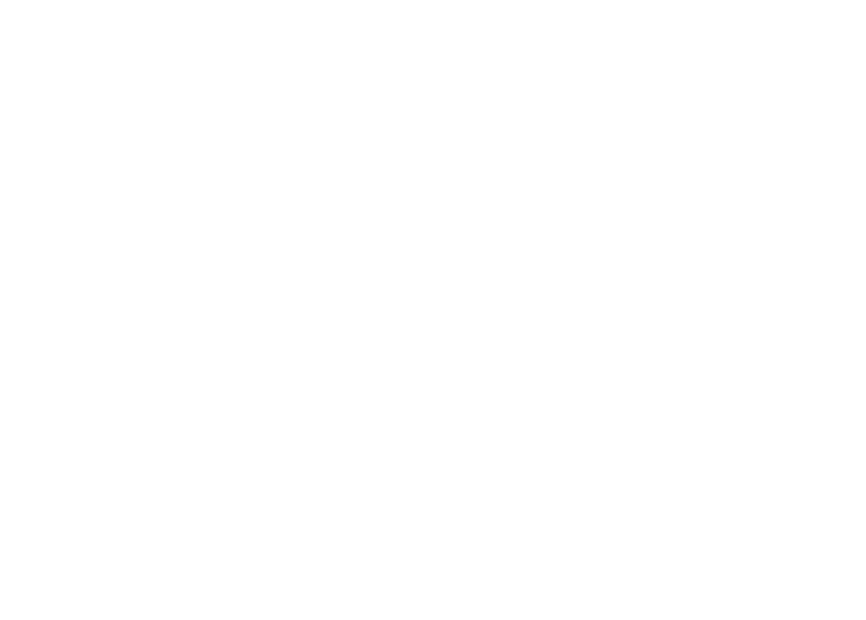What is the image likely illustrating?
Using the information presented in the image, please offer a detailed response to the question.

The image is positioned within a section that highlights the various services offered, and it visually conveys themes of guidance and oversight, which are likely associated with effective project management and construction cost management.